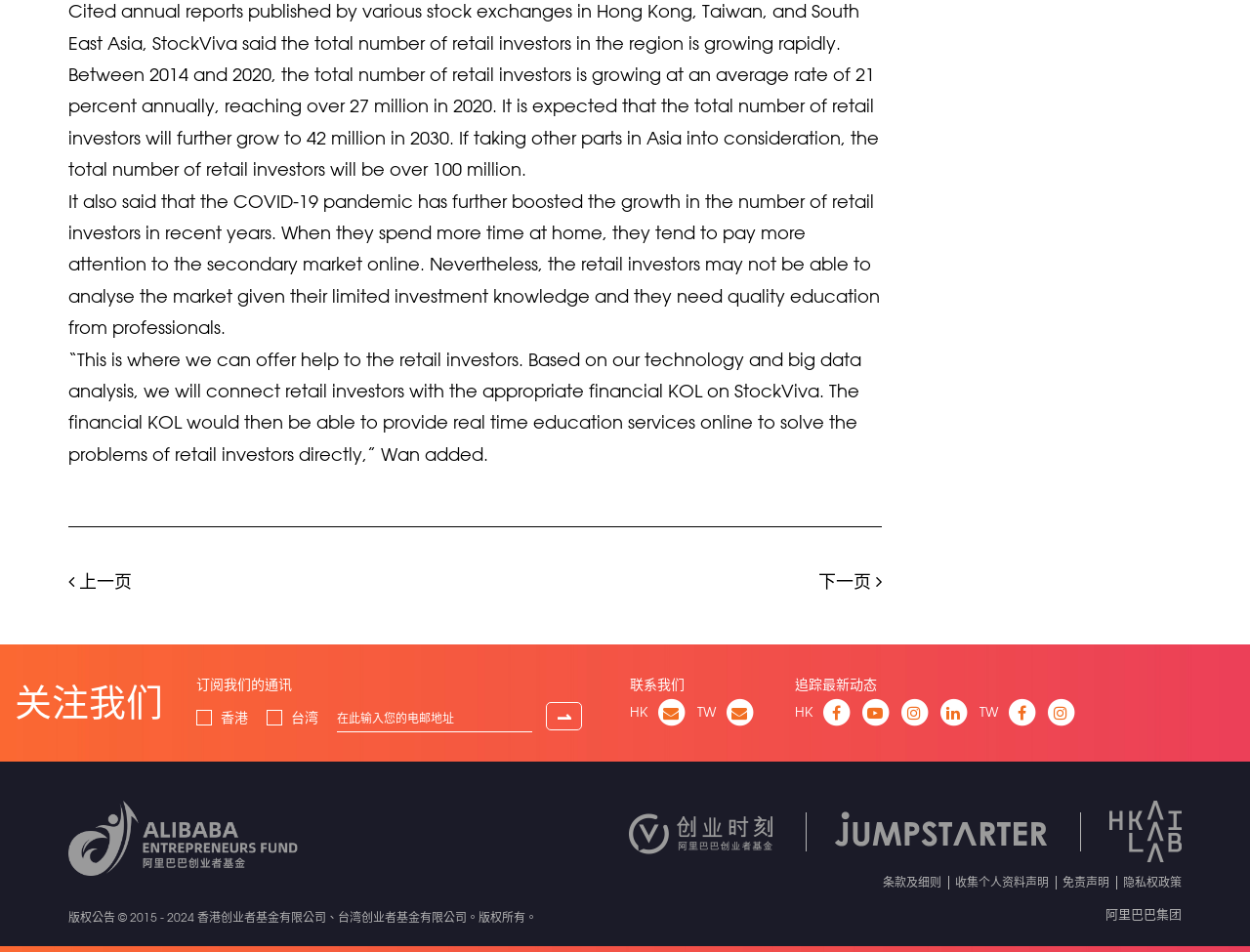What is the expected number of retail investors in 2030?
We need a detailed and meticulous answer to the question.

According to the text, 'It is expected that the total number of retail investors will further grow to 42 million in 2030.'